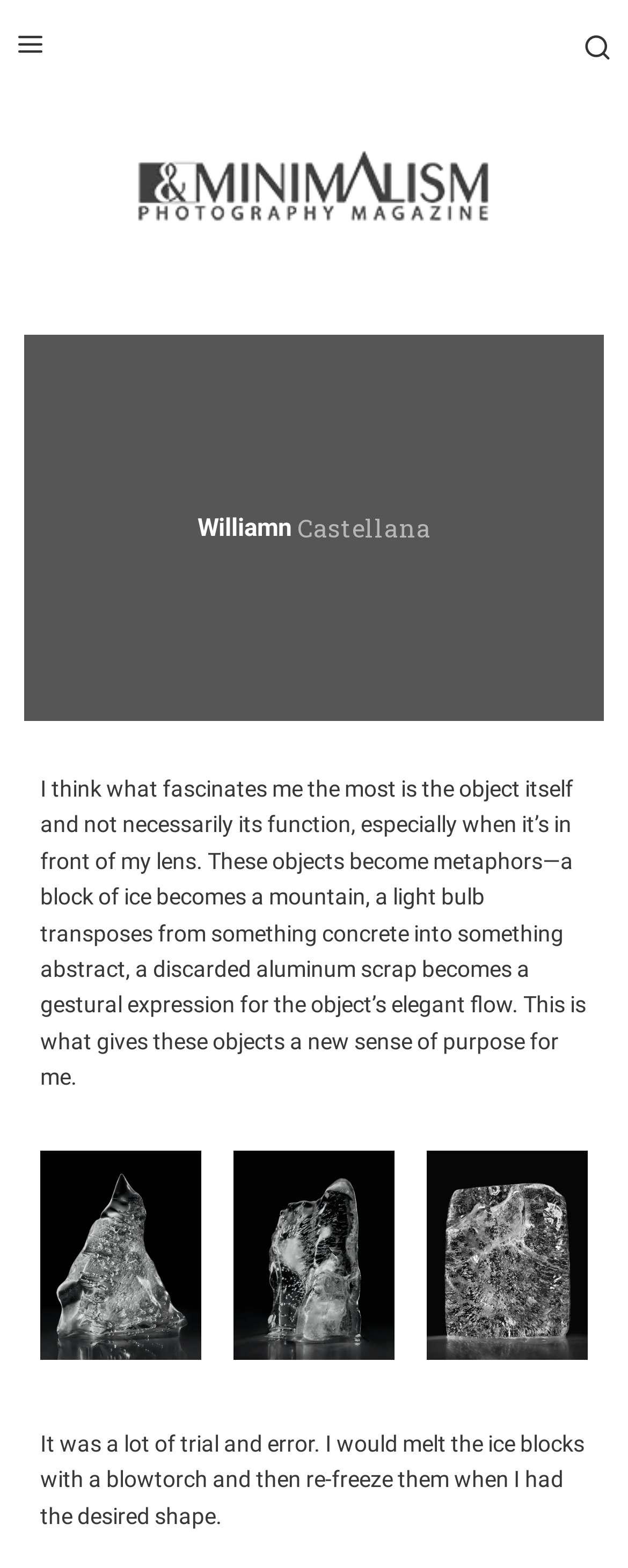Provide your answer to the question using just one word or phrase: How many images are there on the page?

4